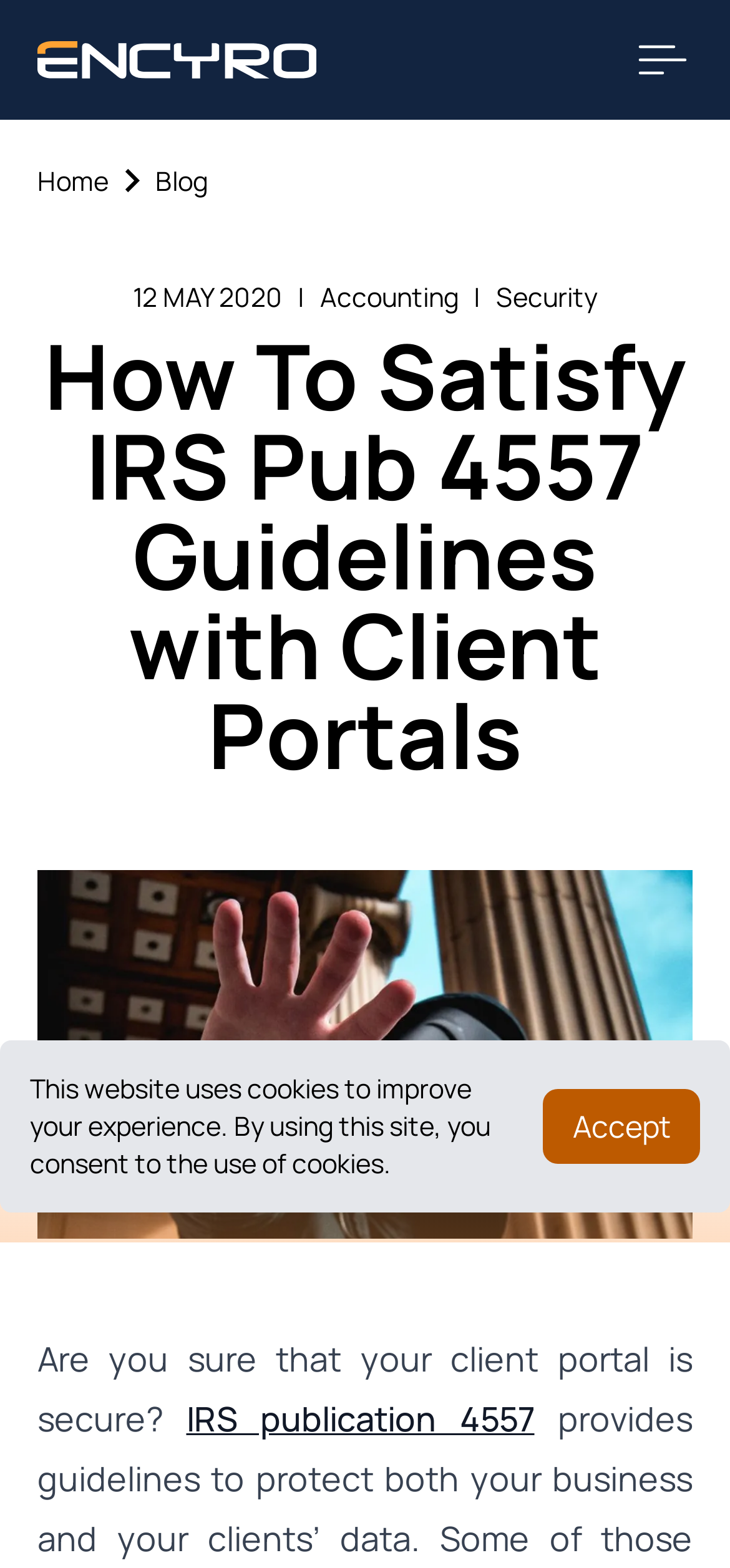Find the bounding box coordinates for the element that must be clicked to complete the instruction: "Toggle navigation menu". The coordinates should be four float numbers between 0 and 1, indicated as [left, top, right, bottom].

[0.867, 0.019, 0.949, 0.057]